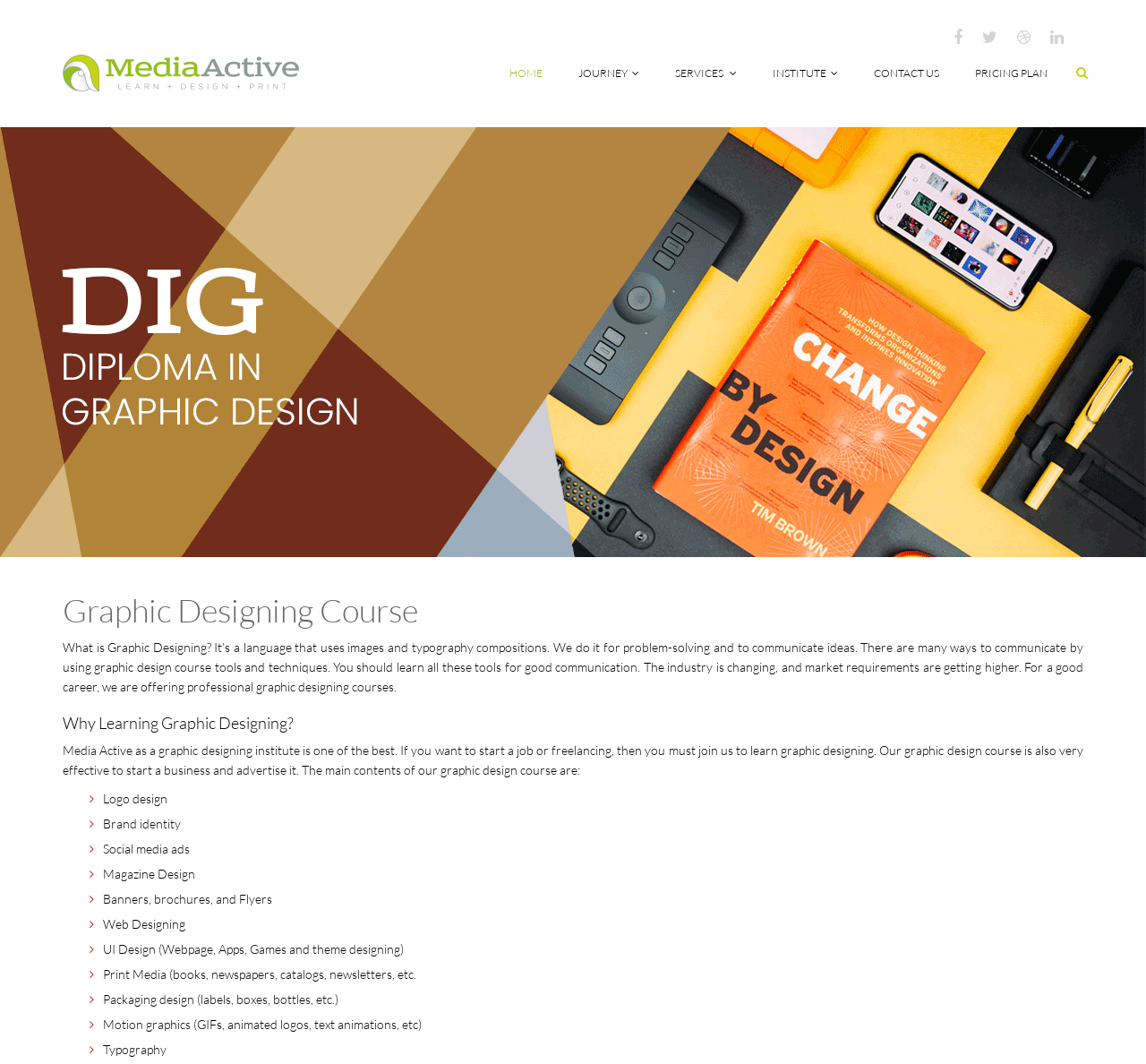Craft a detailed narrative of the webpage's structure and content.

The webpage is titled "DIG | Media Active" and appears to be a website for a graphic design institute. At the top right corner, there are four social media links represented by icons. Below these icons, there is a logo of the institute on the top left corner, accompanied by a heading that says "logo". 

The main navigation menu is located below the logo, consisting of seven links: "HOME", "JOURNEY", "SERVICES", "INSTITUTE", "CONTACT US", and "PRICING PLAN". Each link has an icon next to it.

The main content of the webpage is divided into two sections. The first section has a heading "Graphic Designing Course" and a paragraph of text that explains what graphic design is and its importance in problem-solving and communication. 

The second section has a heading "Why Learning Graphic Designing?" and a paragraph of text that highlights the benefits of learning graphic design, including starting a job, freelancing, or starting a business. 

Below this section, there is a list of ten points that outline the main contents of the graphic design course, including logo design, brand identity, social media ads, magazine design, banners, brochures, and flyers, web designing, UI design, print media, packaging design, motion graphics, and typography. Each point is listed in a separate line, aligned to the left side of the page.